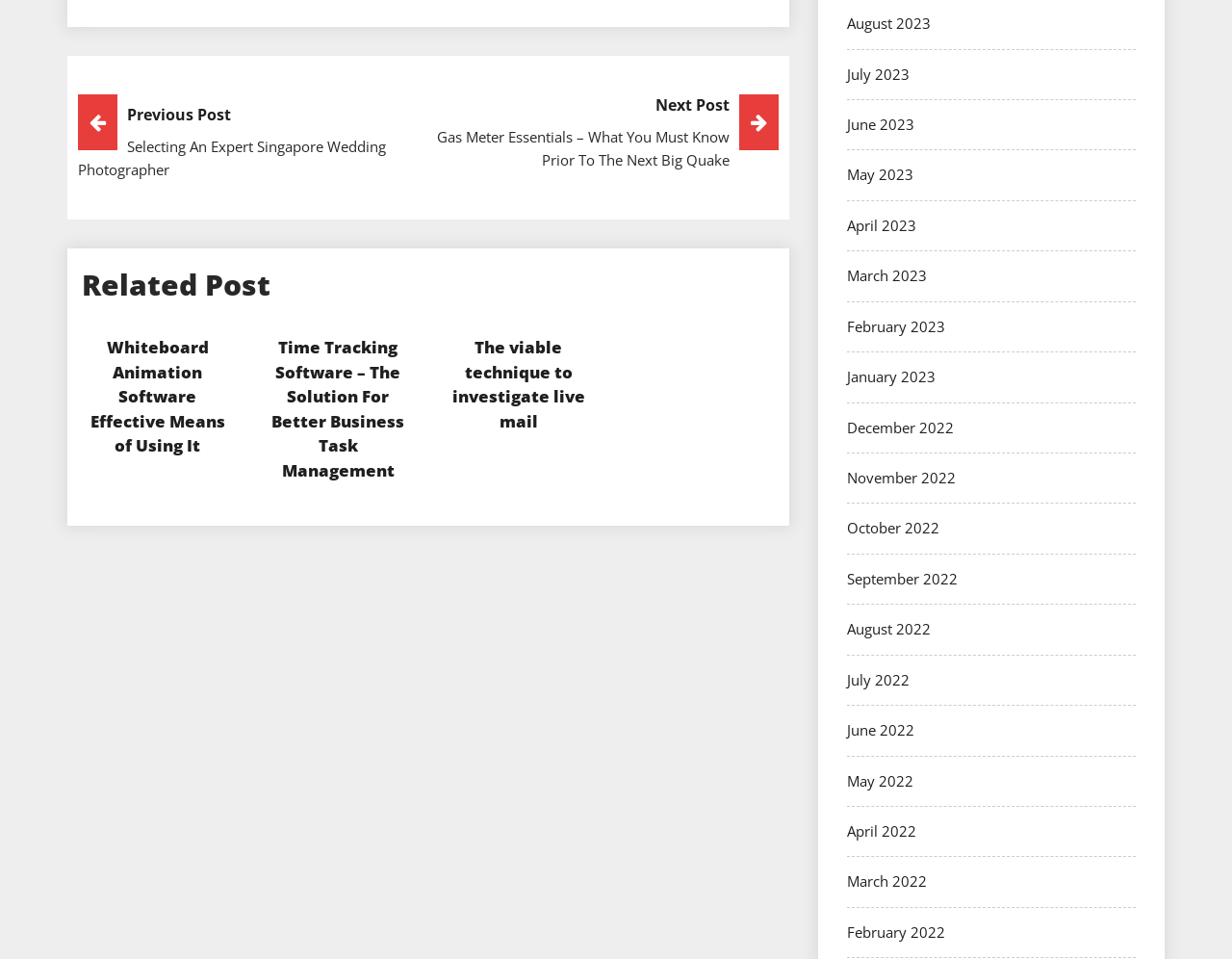Answer the question with a single word or phrase: 
What is the purpose of the 'Post Navigation' section?

To navigate to next post